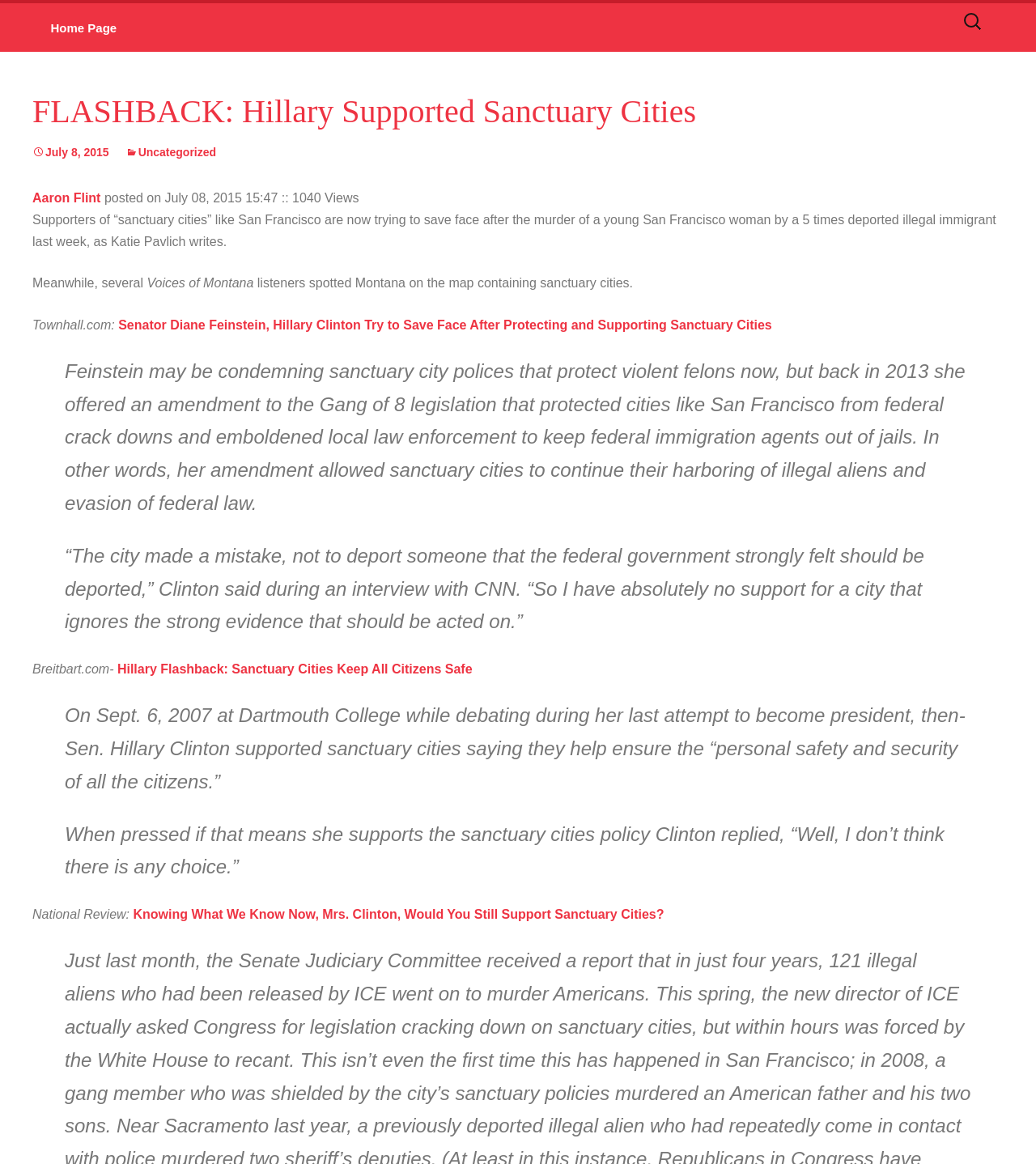Please determine the bounding box coordinates of the element to click in order to execute the following instruction: "Search for something". The coordinates should be four float numbers between 0 and 1, specified as [left, top, right, bottom].

[0.927, 0.006, 0.953, 0.031]